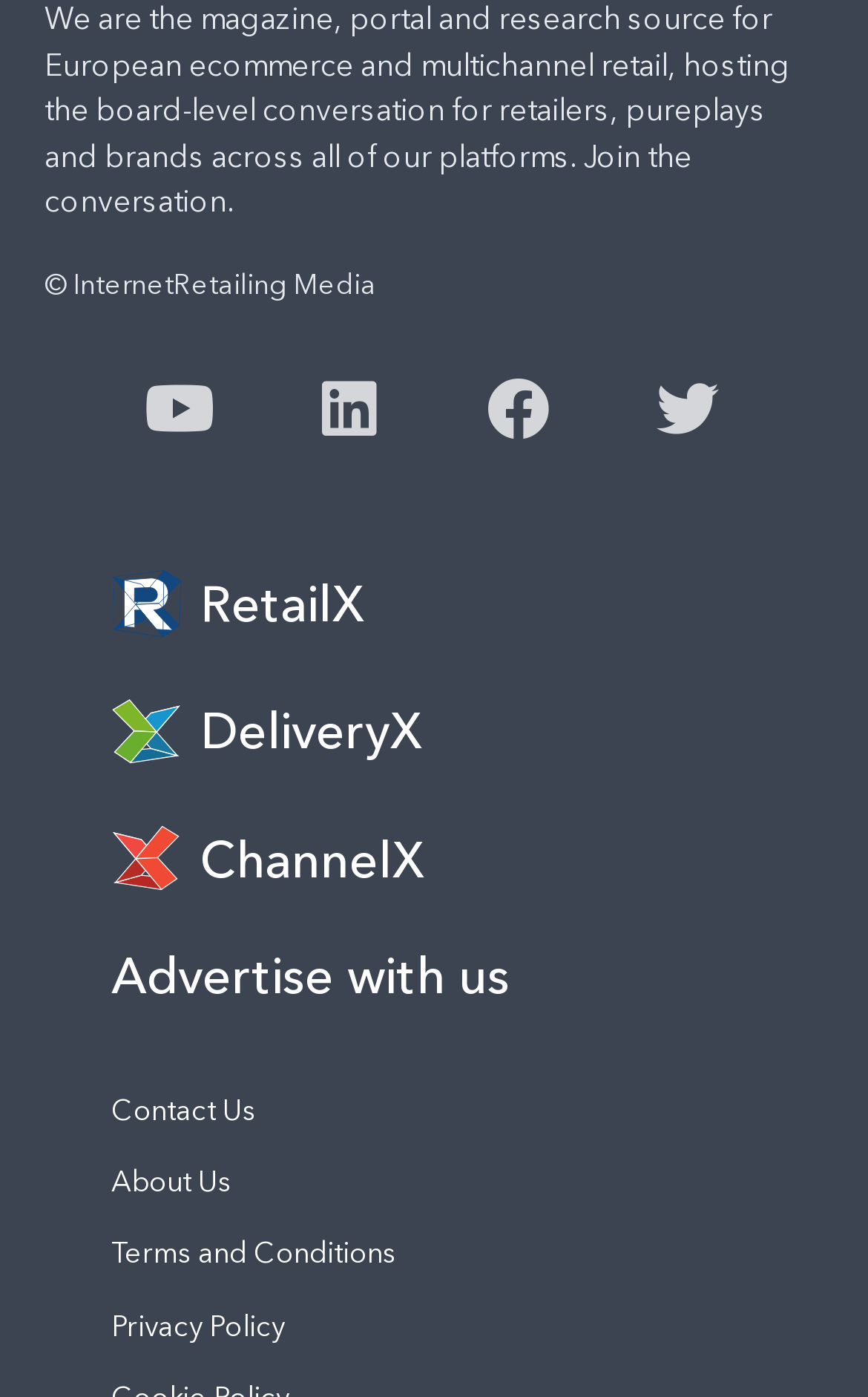Pinpoint the bounding box coordinates of the element you need to click to execute the following instruction: "Go to RetailX". The bounding box should be represented by four float numbers between 0 and 1, in the format [left, top, right, bottom].

[0.077, 0.385, 0.923, 0.478]